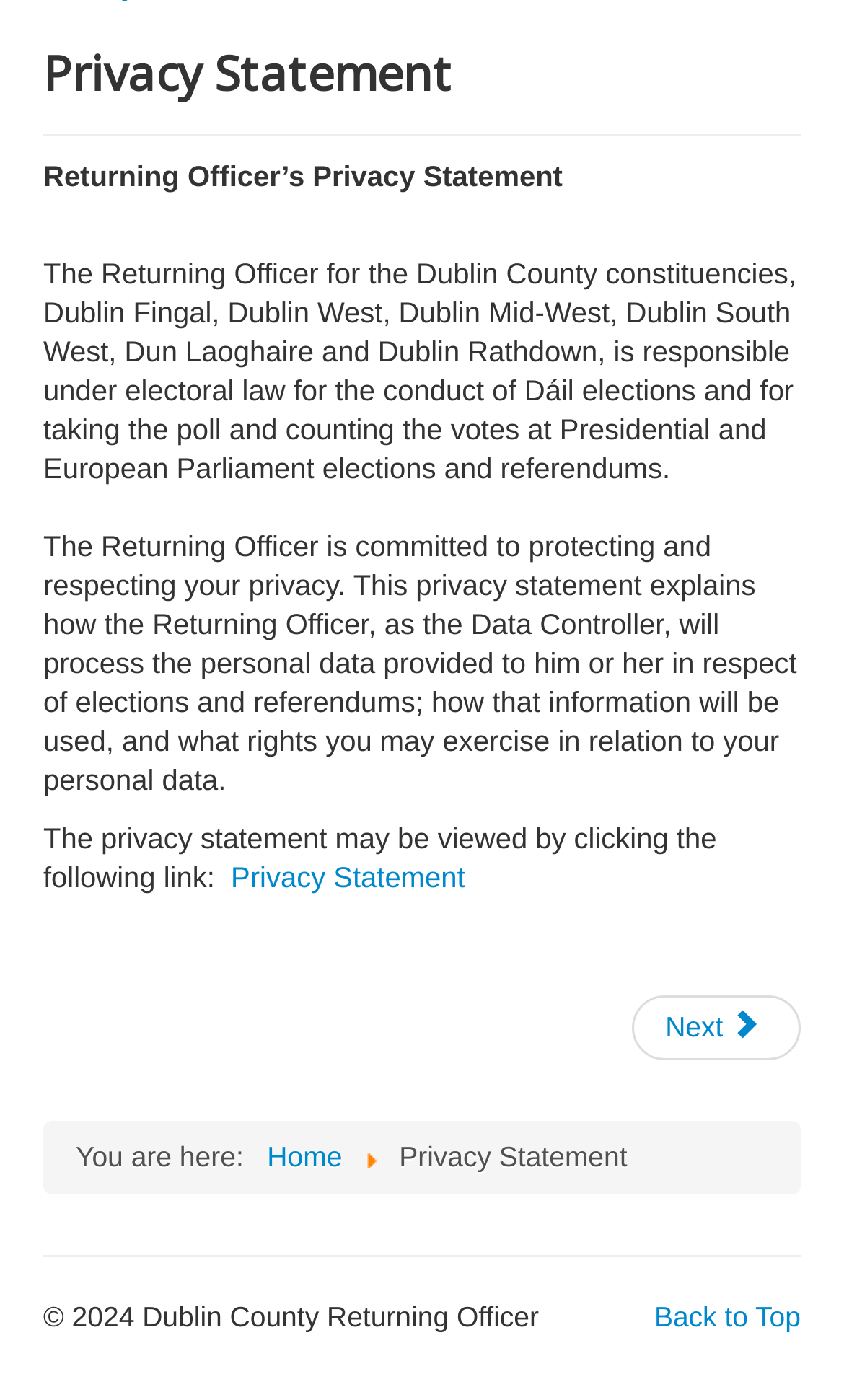Predict the bounding box of the UI element based on this description: "Next".

[0.75, 0.711, 0.949, 0.757]